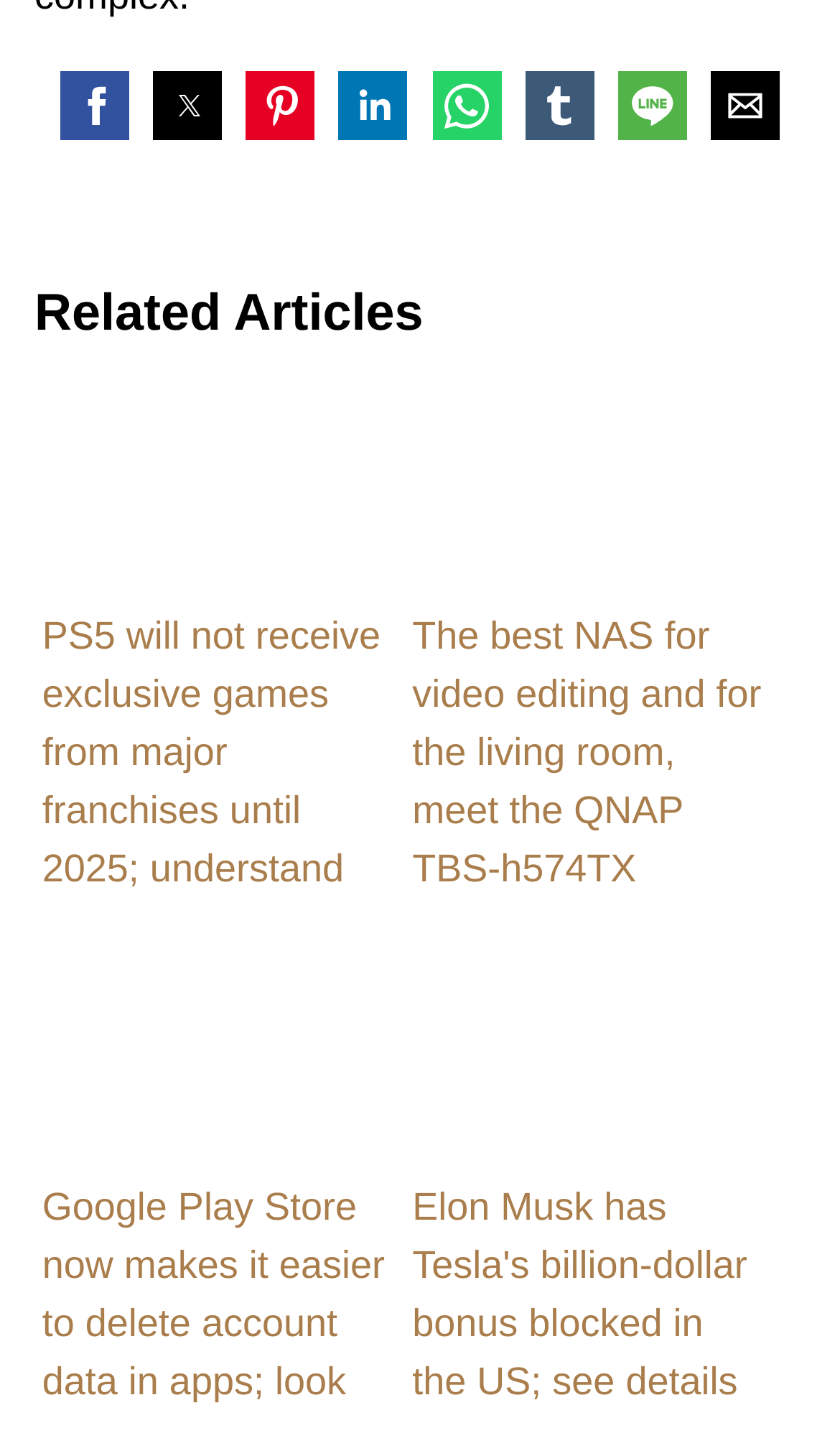Determine the bounding box coordinates for the area that needs to be clicked to fulfill this task: "Check Google Play Store's new feature". The coordinates must be given as four float numbers between 0 and 1, i.e., [left, top, right, bottom].

[0.05, 0.637, 0.472, 0.973]